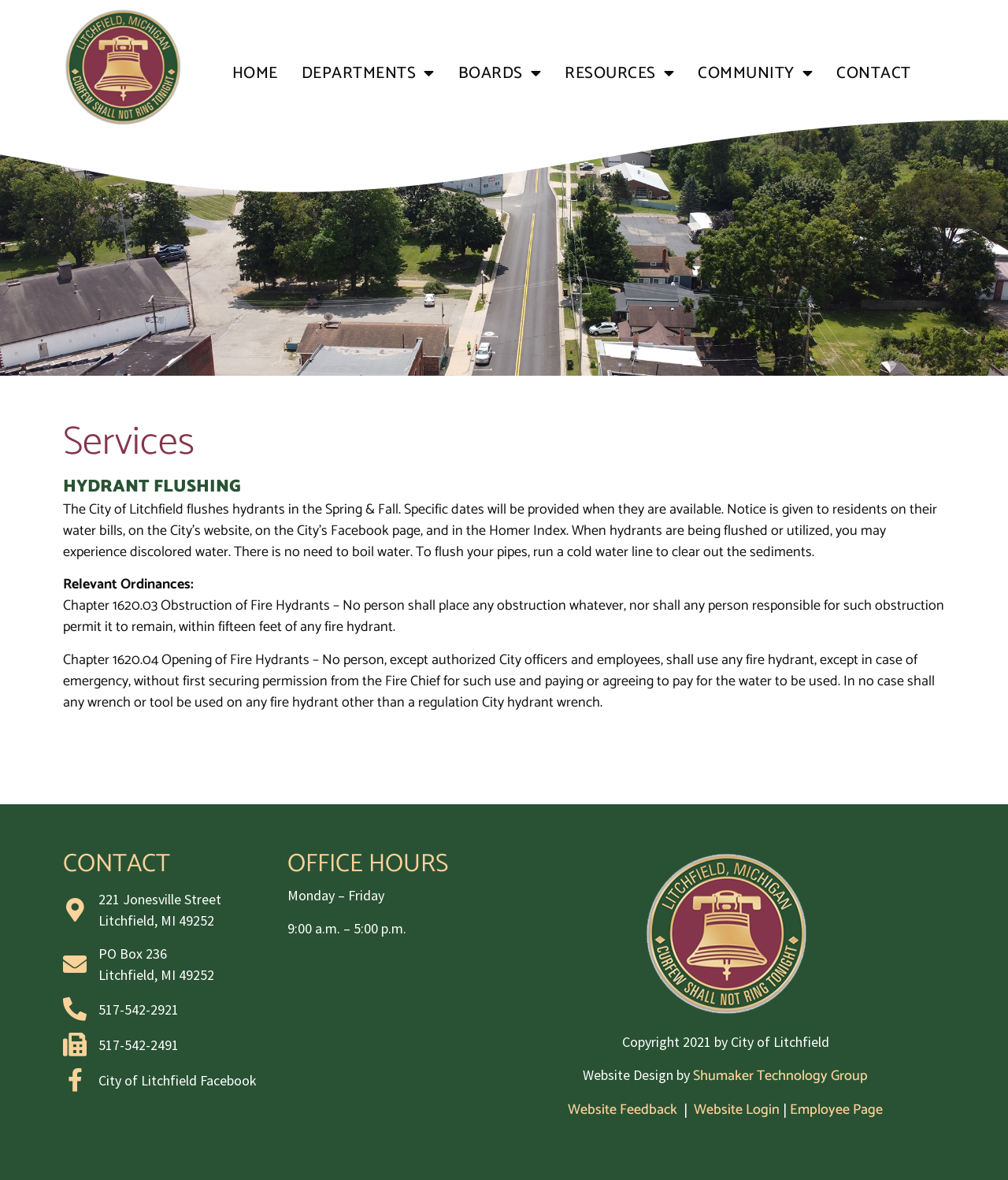Identify the bounding box coordinates of the specific part of the webpage to click to complete this instruction: "View HYDRANT FLUSHING information".

[0.062, 0.405, 0.938, 0.42]